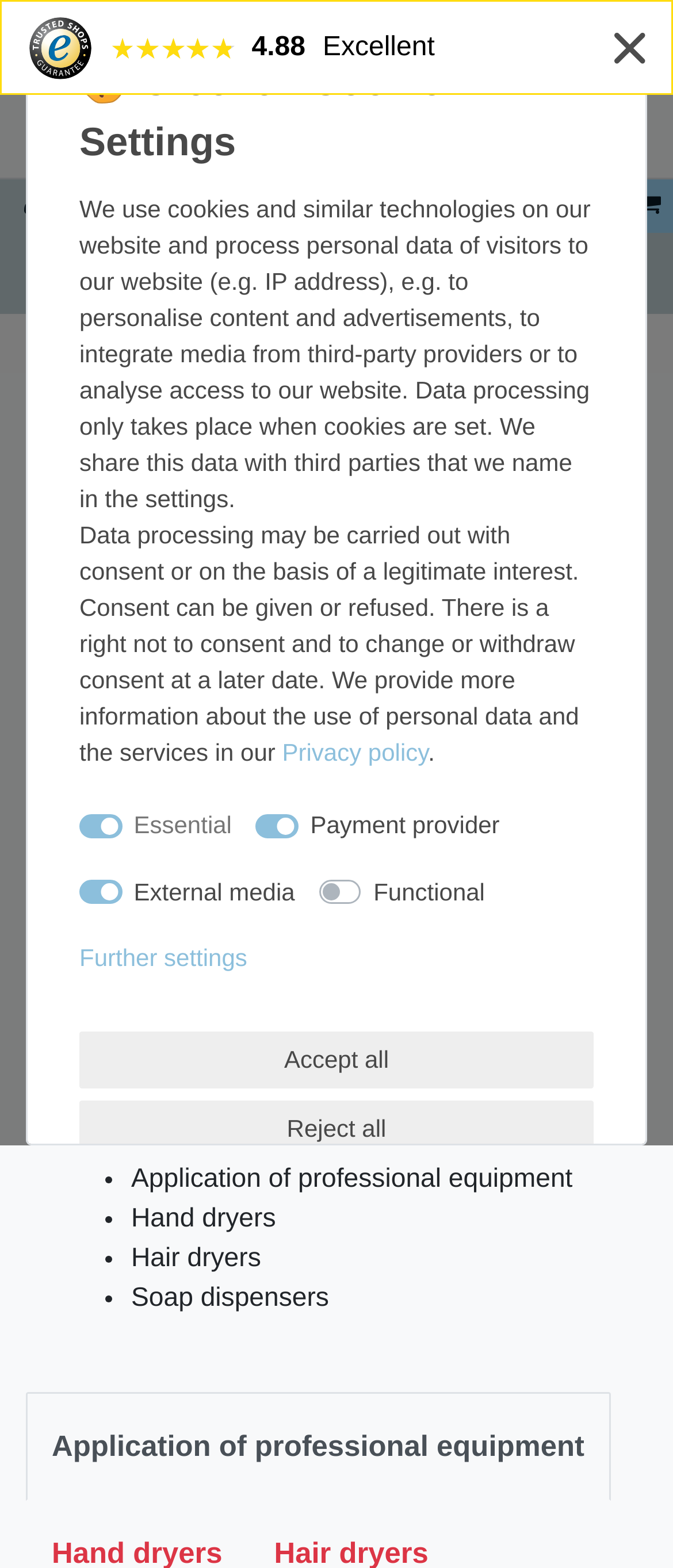Provide a short answer using a single word or phrase for the following question: 
What is the purpose of the search box?

To search for products